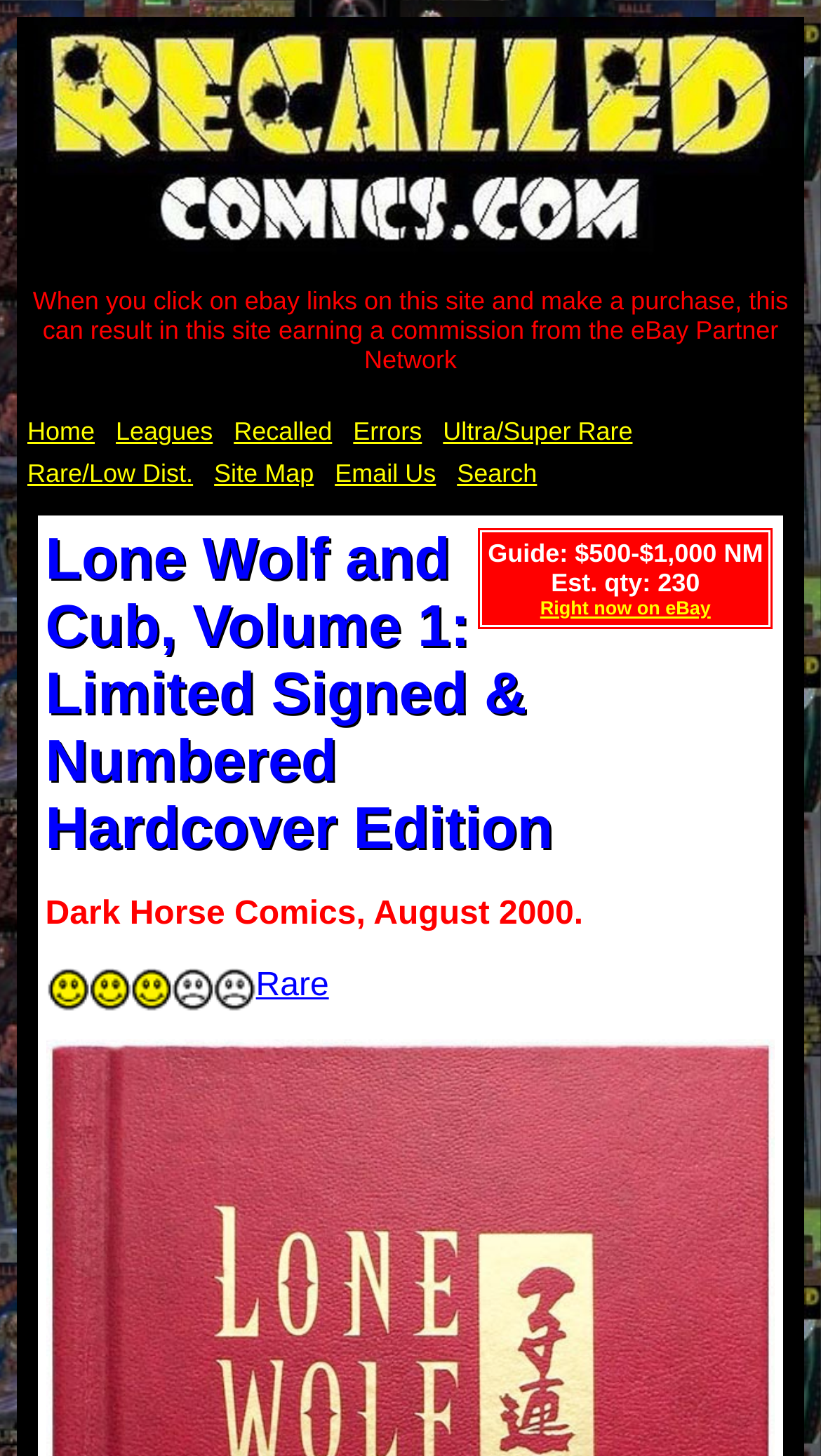Provide the bounding box coordinates for the specified HTML element described in this description: "Right now on eBay". The coordinates should be four float numbers ranging from 0 to 1, in the format [left, top, right, bottom].

[0.594, 0.41, 0.929, 0.425]